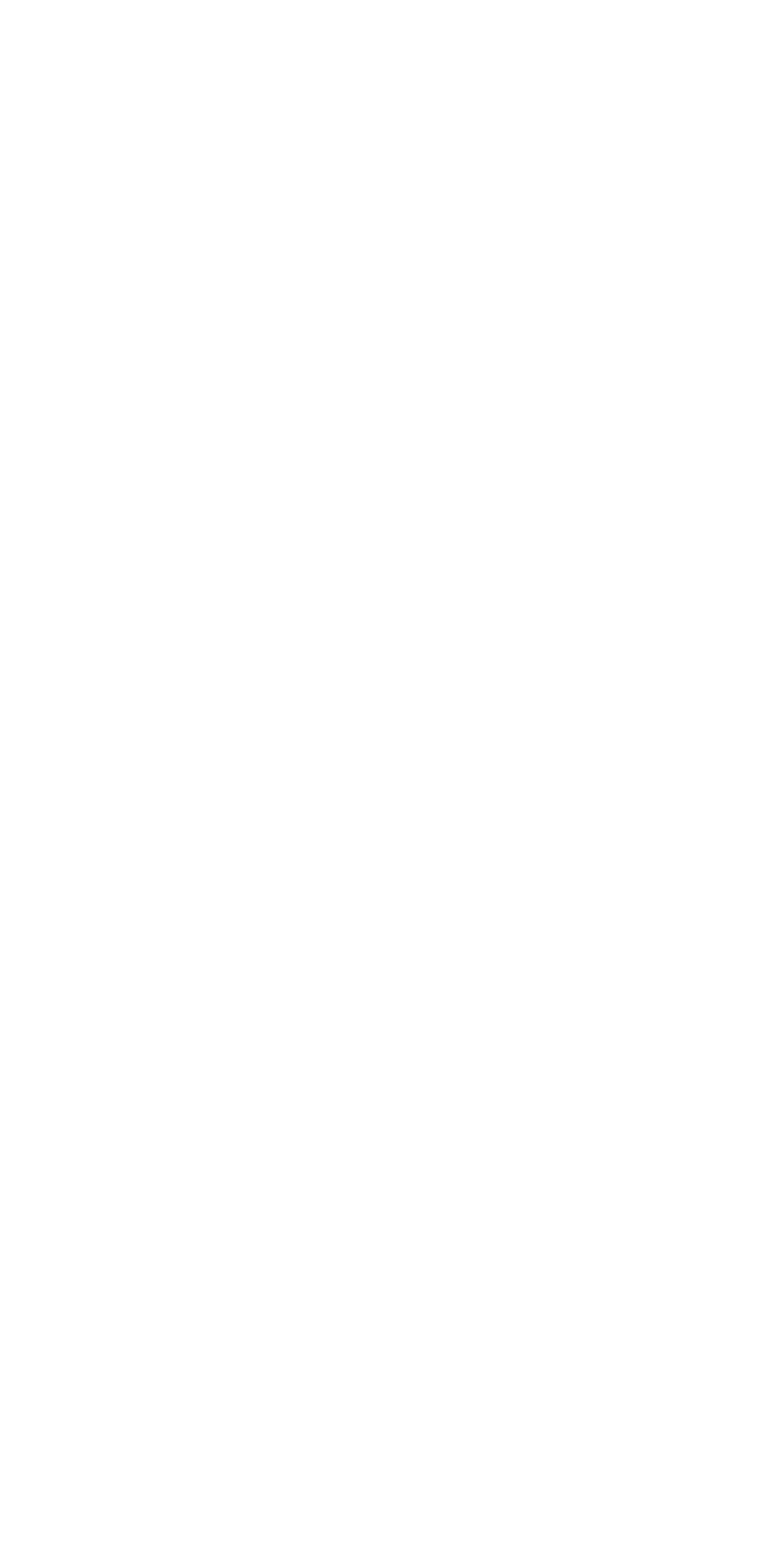Pinpoint the bounding box coordinates of the clickable area necessary to execute the following instruction: "Send an email". The coordinates should be given as four float numbers between 0 and 1, namely [left, top, right, bottom].

[0.187, 0.389, 0.651, 0.414]